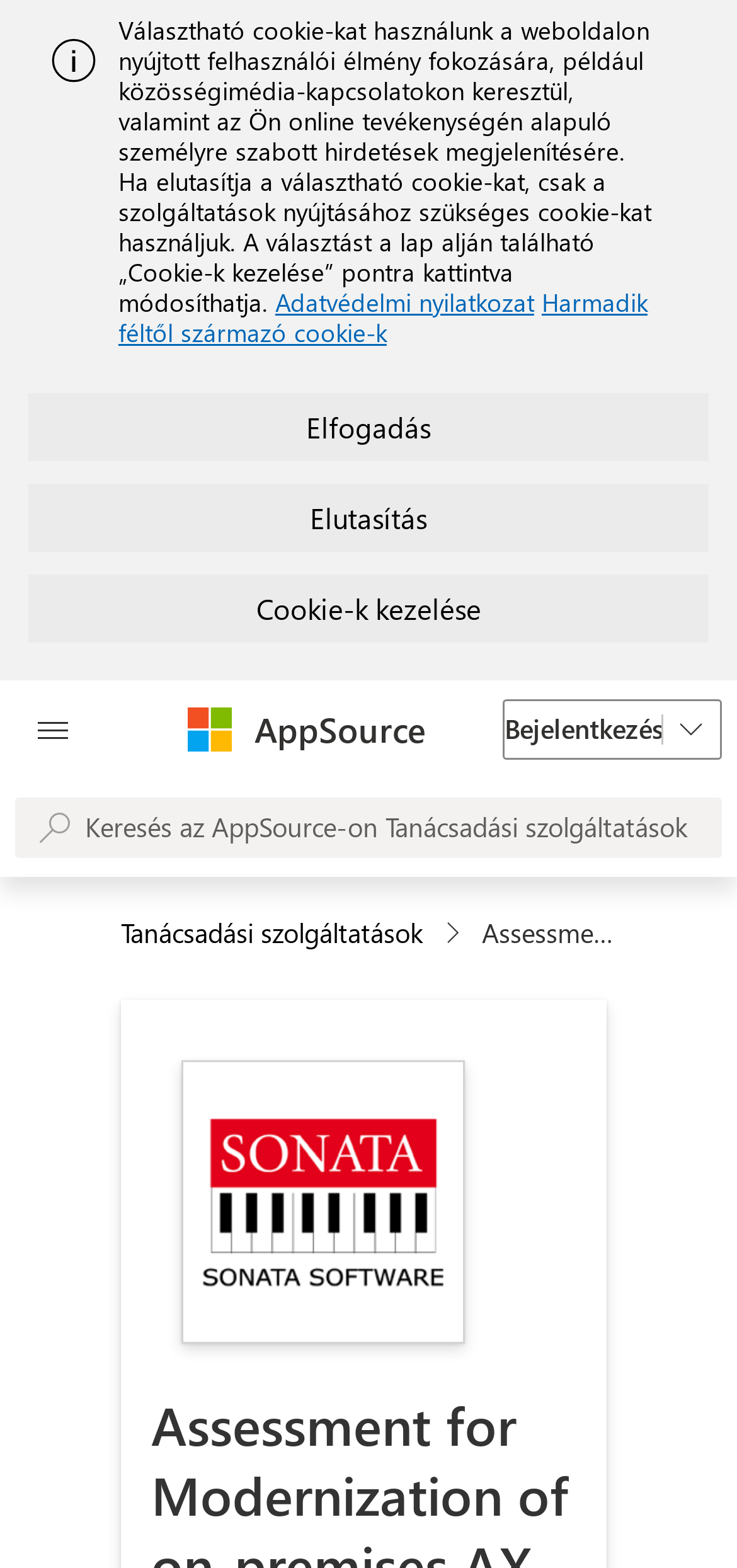Bounding box coordinates are specified in the format (top-left x, top-left y, bottom-right x, bottom-right y). All values are floating point numbers bounded between 0 and 1. Please provide the bounding box coordinate of the region this sentence describes: Bejelentkezés

[0.682, 0.446, 0.9, 0.485]